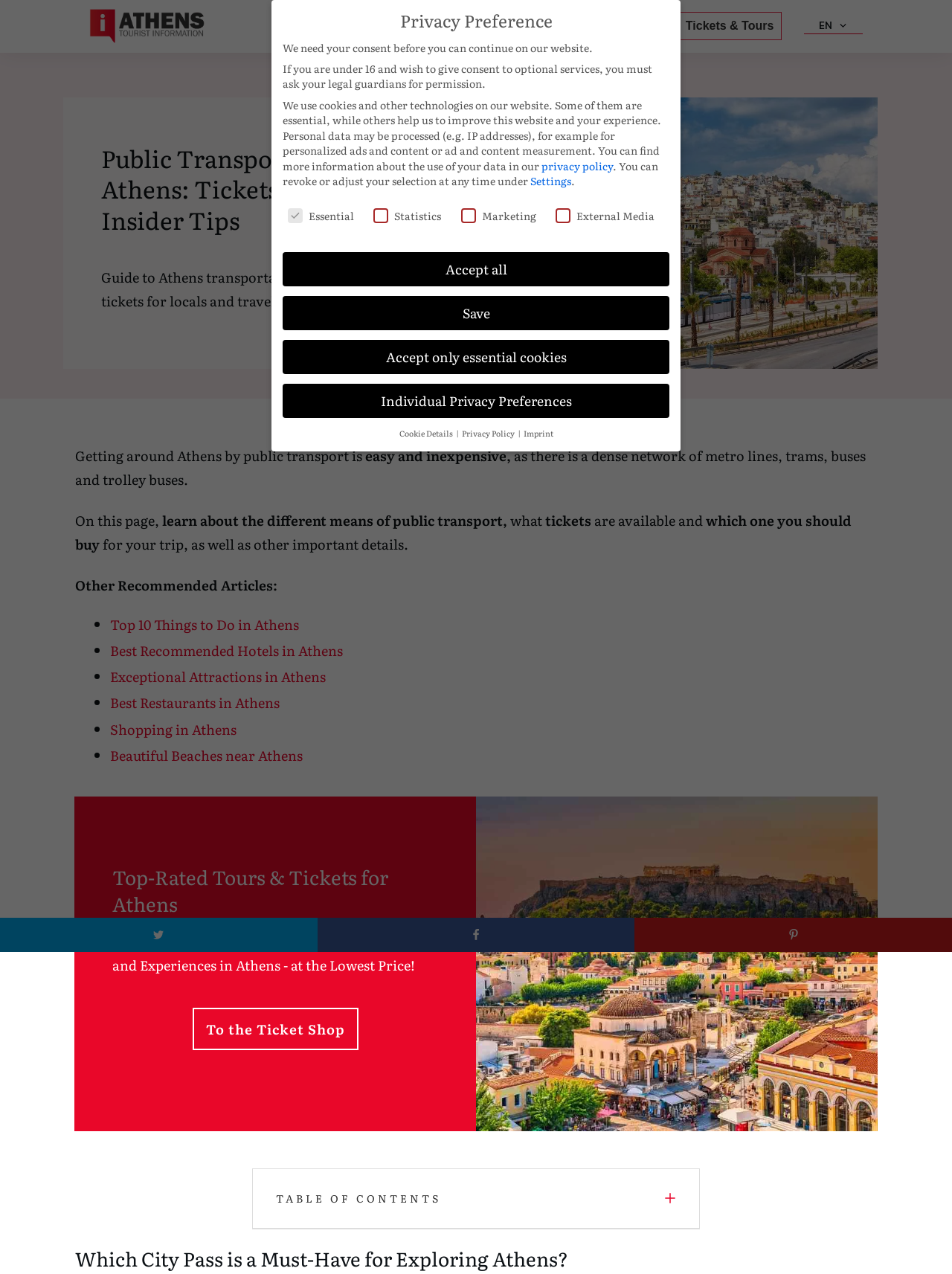Please indicate the bounding box coordinates of the element's region to be clicked to achieve the instruction: "Learn about the different means of public transport". Provide the coordinates as four float numbers between 0 and 1, i.e., [left, top, right, bottom].

[0.175, 0.401, 0.536, 0.416]